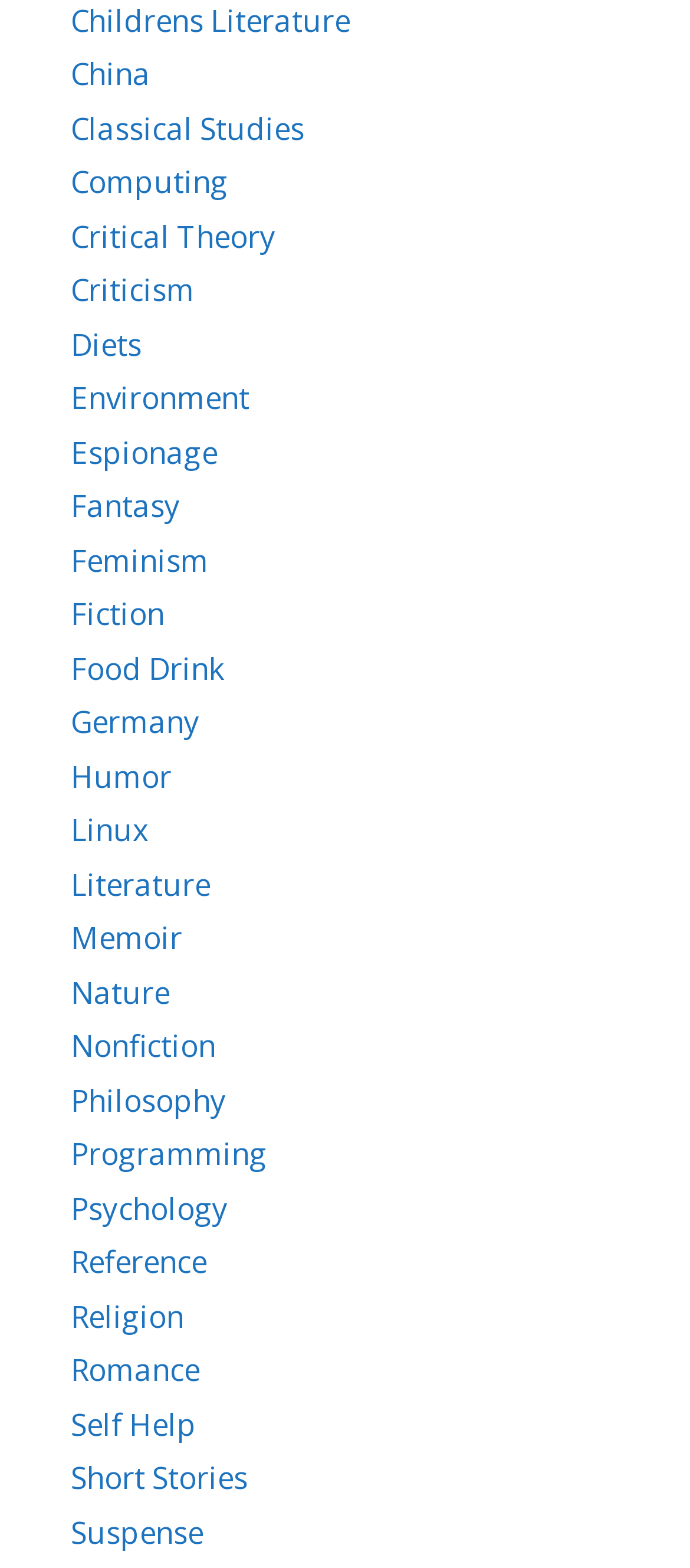Please respond to the question using a single word or phrase:
Is 'Philosophy' a category?

Yes